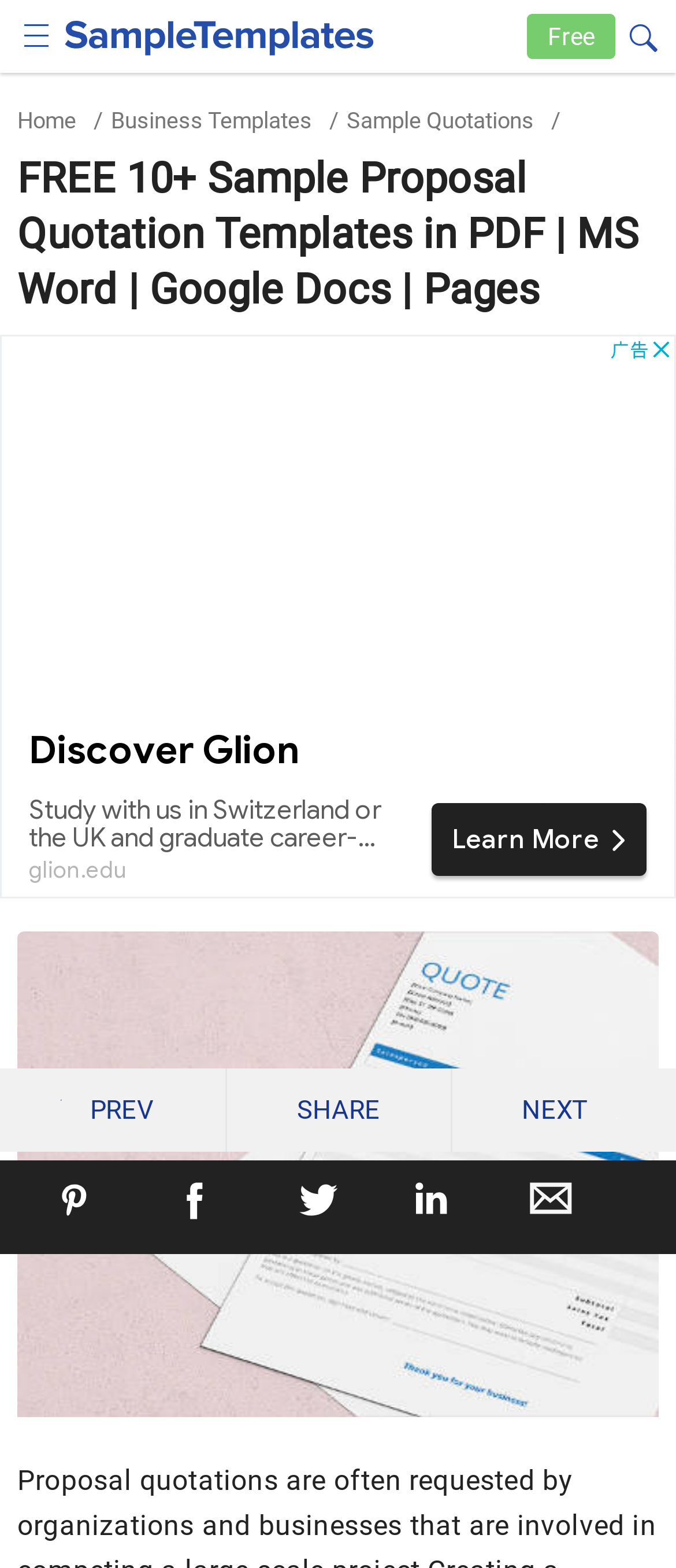Please identify the bounding box coordinates of the element's region that I should click in order to complete the following instruction: "Go to the next page". The bounding box coordinates consist of four float numbers between 0 and 1, i.e., [left, top, right, bottom].

[0.756, 0.698, 0.884, 0.718]